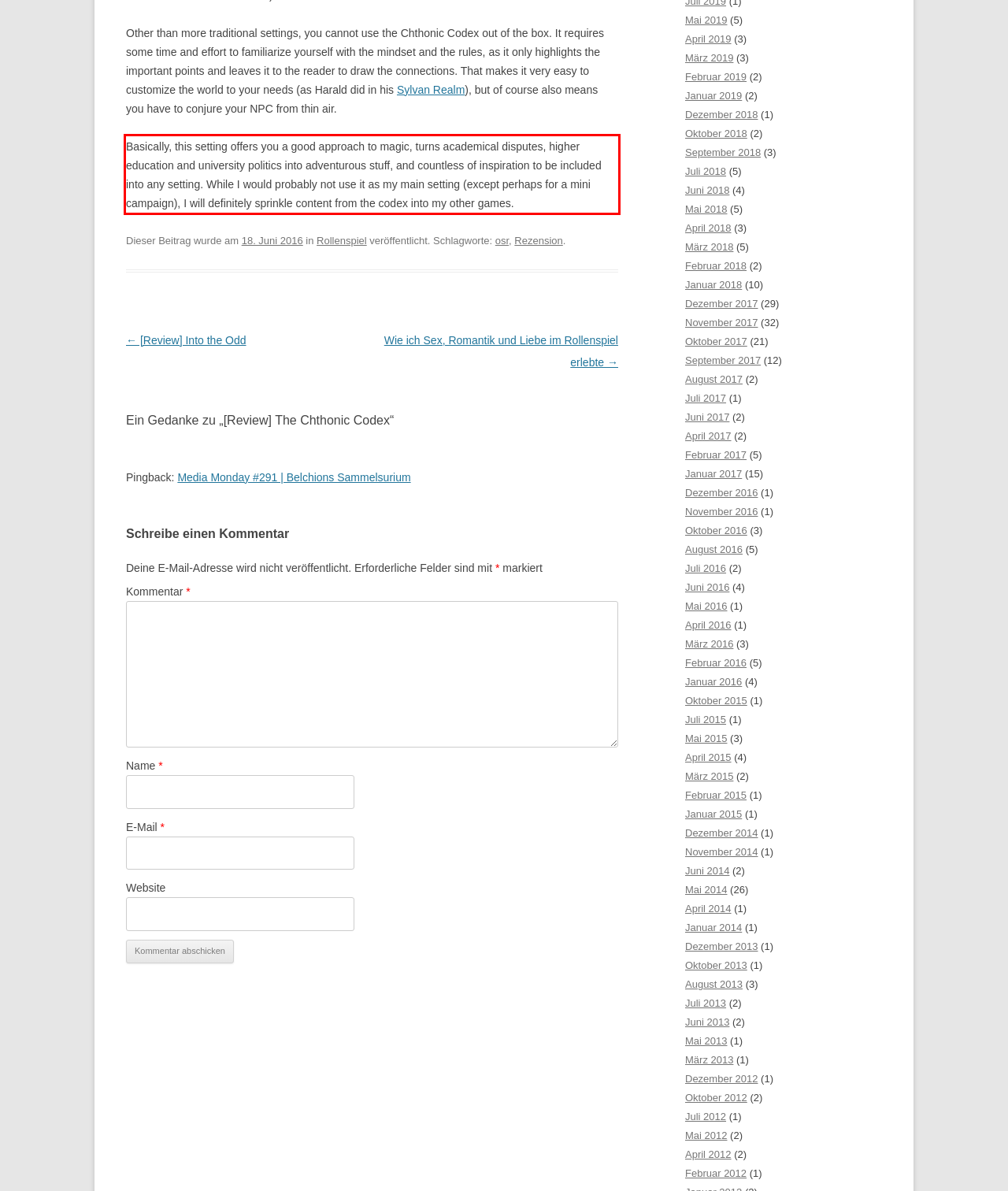Given a screenshot of a webpage containing a red rectangle bounding box, extract and provide the text content found within the red bounding box.

Basically, this setting offers you a good approach to magic, turns academical disputes, higher education and university politics into adventurous stuff, and countless of inspiration to be included into any setting. While I would probably not use it as my main setting (except perhaps for a mini campaign), I will definitely sprinkle content from the codex into my other games.